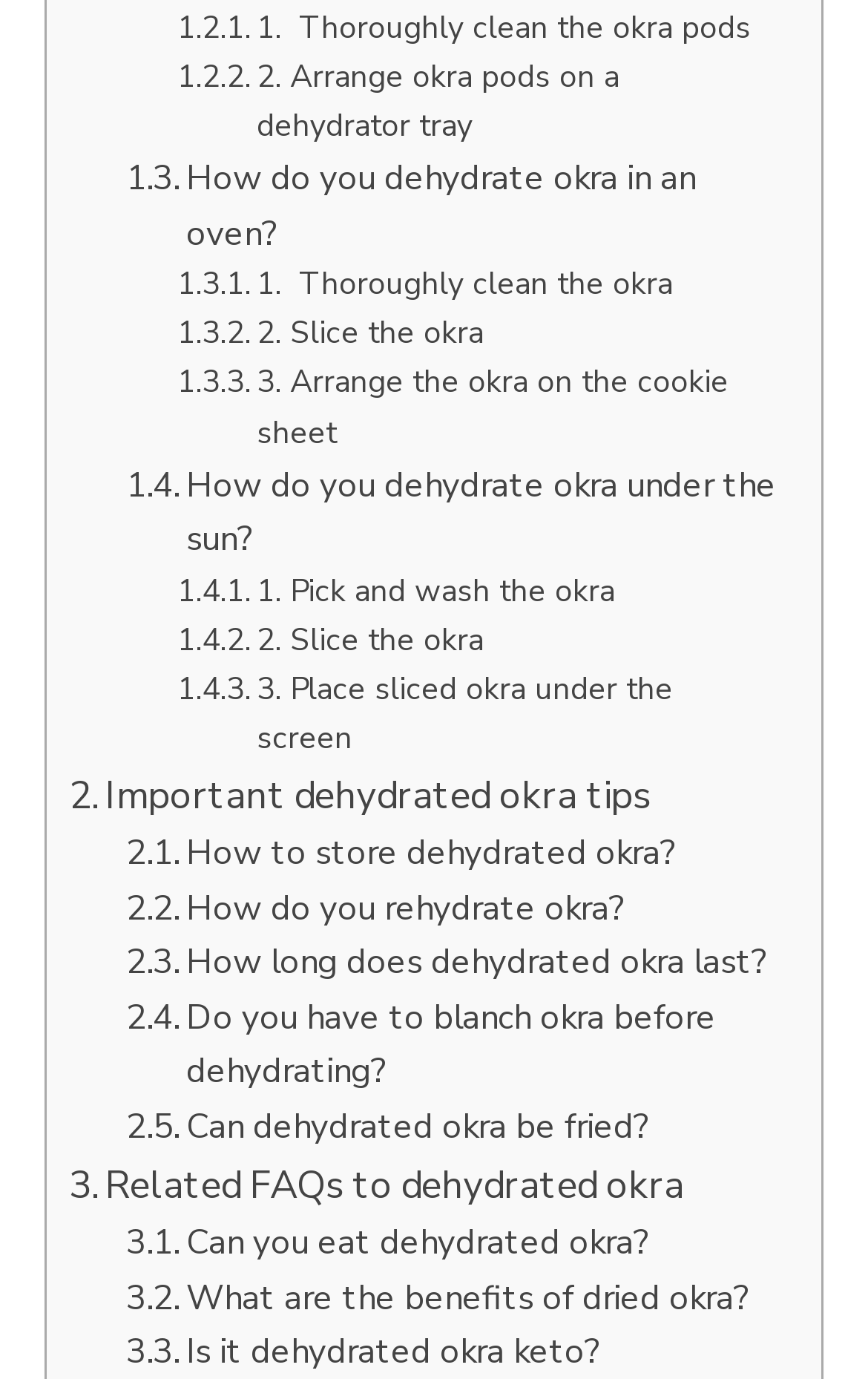Please provide a comprehensive answer to the question below using the information from the image: How many steps are there to dehydrate okra in an oven?

By examining the links on the webpage, I found that the section 'How do you dehydrate okra in an oven?' has three steps: '1. Thoroughly clean the okra', '2. Slice the okra', and '3. Arrange the okra on the cookie sheet'.